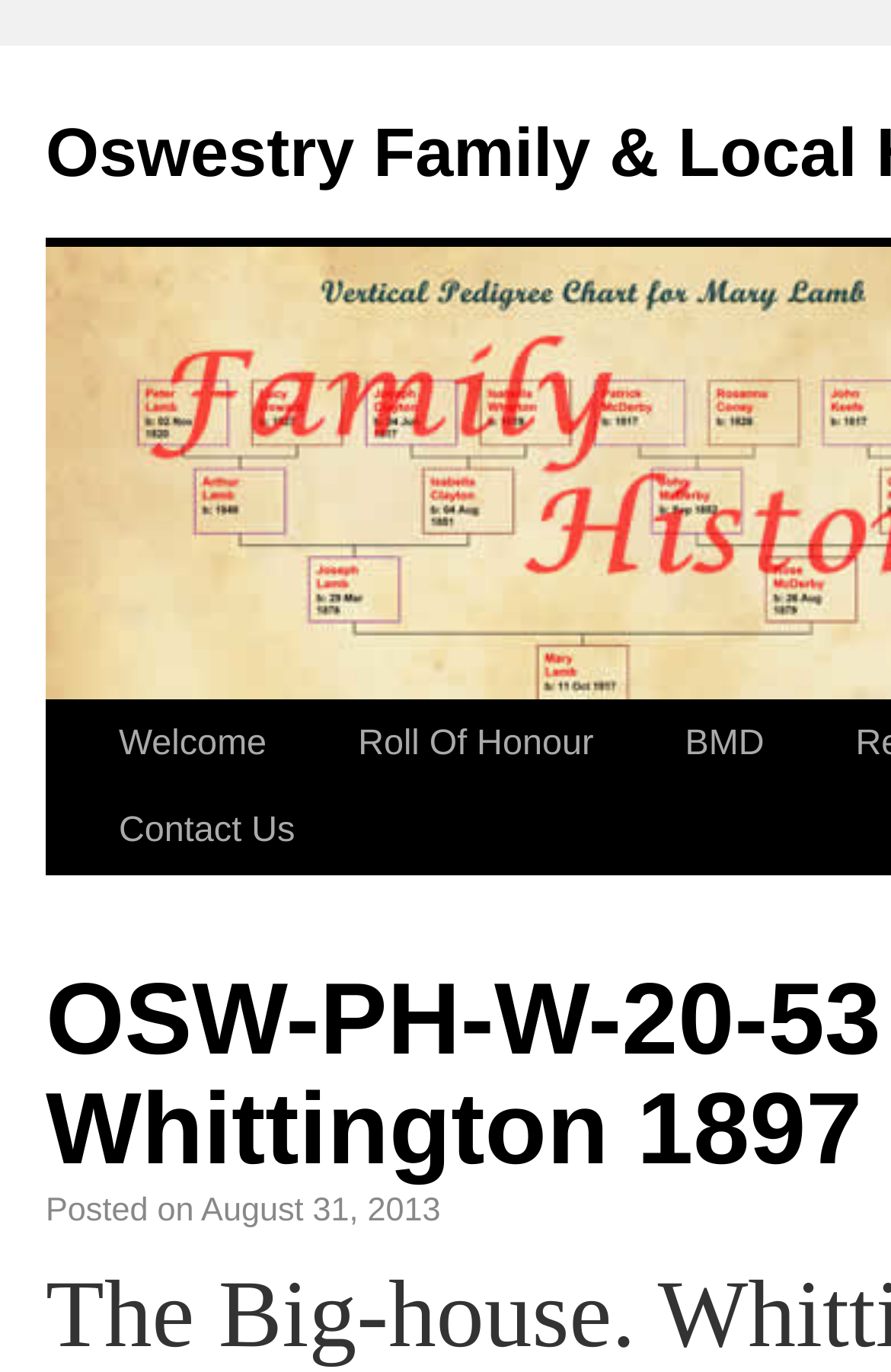Locate the bounding box of the UI element based on this description: "Follow Ups". Provide four float numbers between 0 and 1 as [left, top, right, bottom].

None